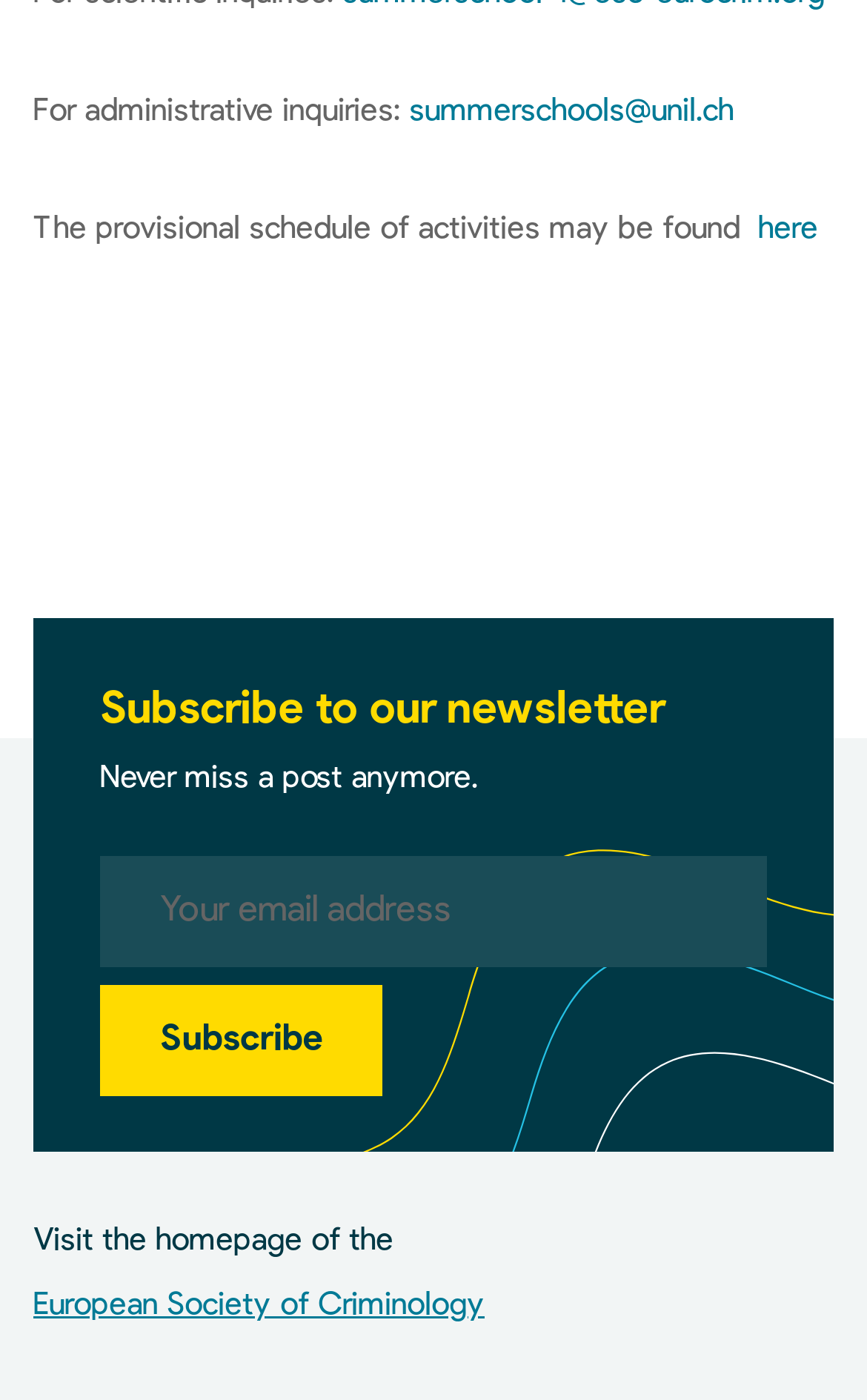Provide a brief response using a word or short phrase to this question:
What is the purpose of the newsletter subscription?

Never miss a post anymore